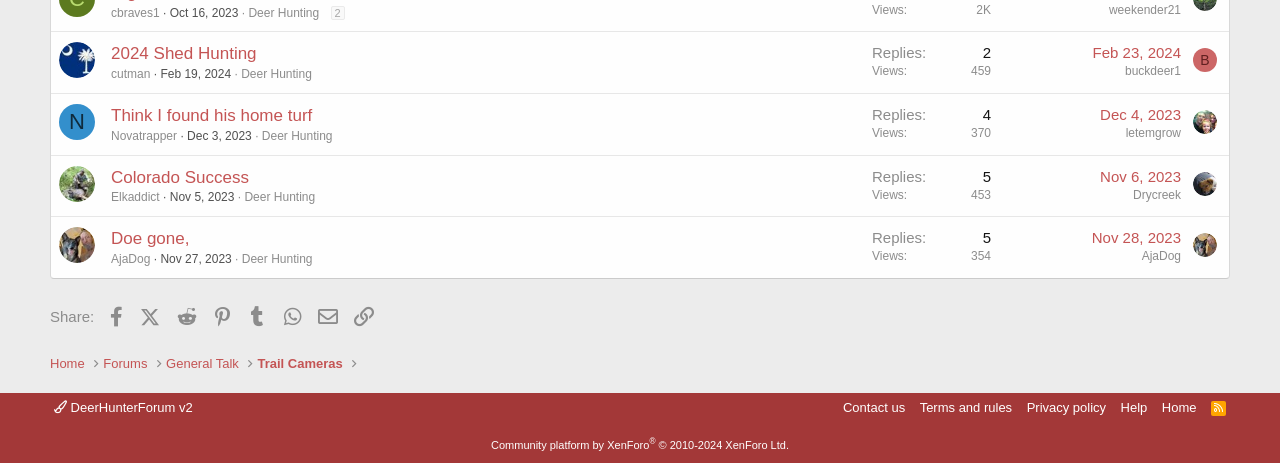Determine the bounding box coordinates for the area that needs to be clicked to fulfill this task: "Click on the link 'cbraves1'". The coordinates must be given as four float numbers between 0 and 1, i.e., [left, top, right, bottom].

[0.087, 0.012, 0.125, 0.042]